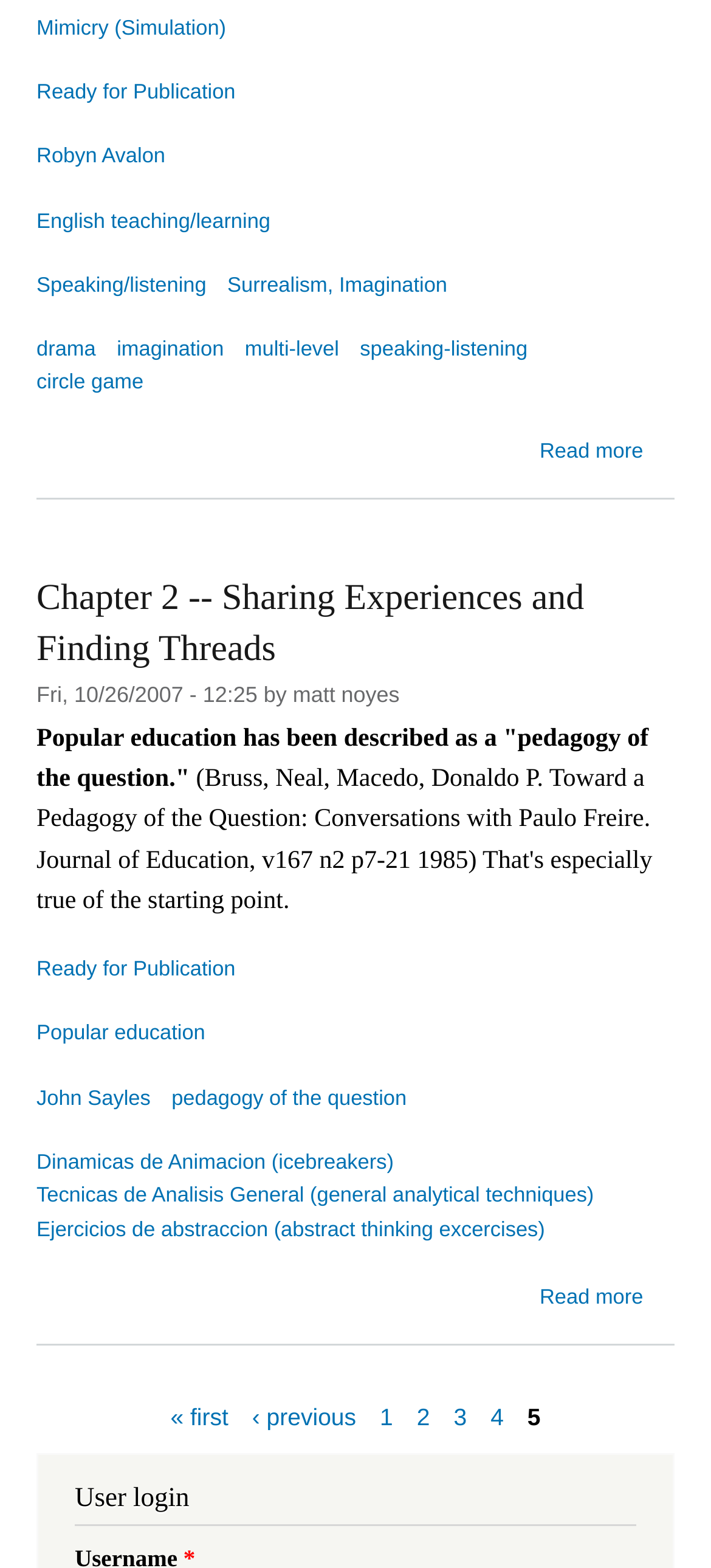Please locate the bounding box coordinates for the element that should be clicked to achieve the following instruction: "Visit the 'AWBI' homepage". Ensure the coordinates are given as four float numbers between 0 and 1, i.e., [left, top, right, bottom].

None